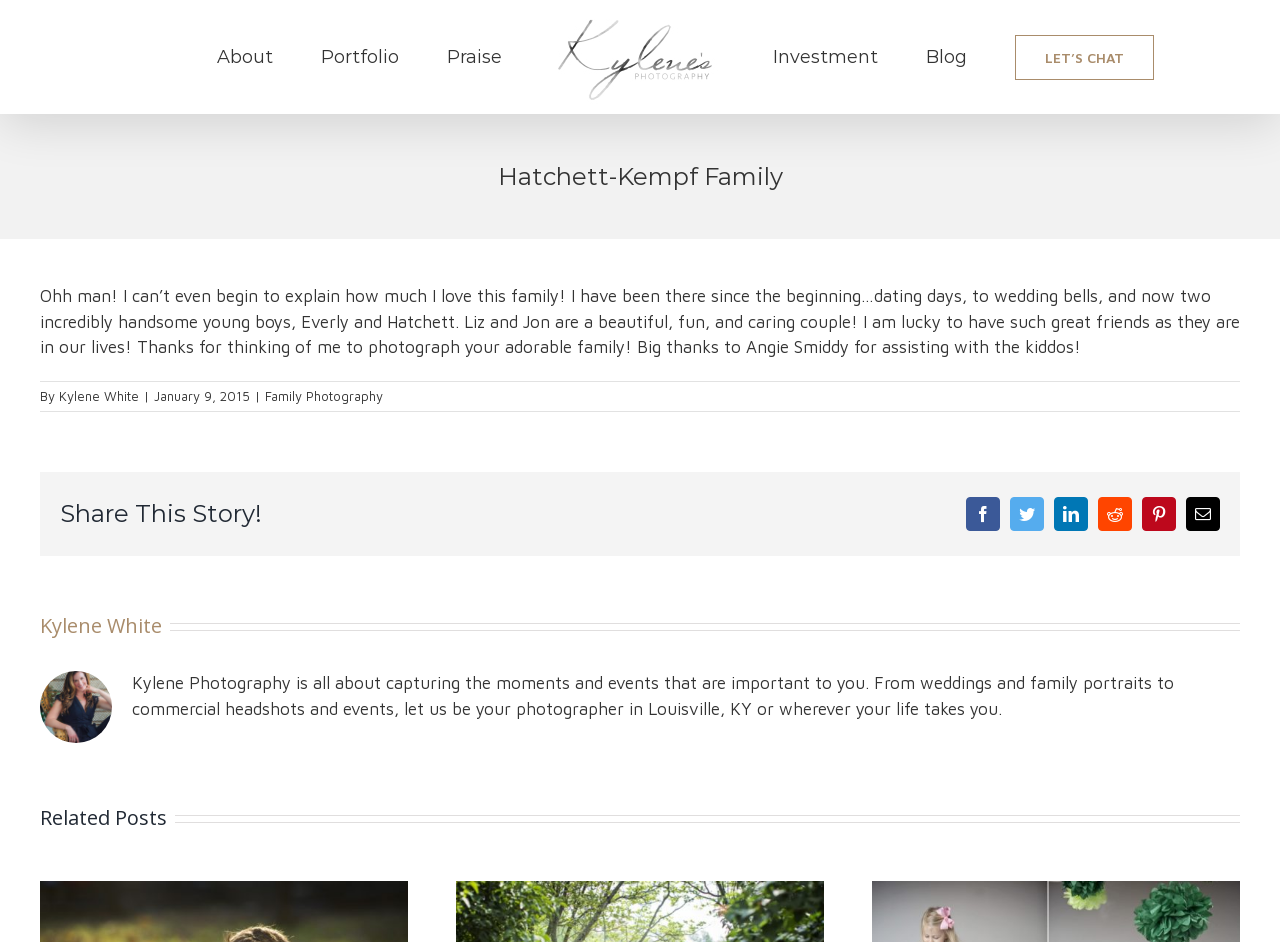Please determine the bounding box coordinates of the element's region to click in order to carry out the following instruction: "View 'Portfolio'". The coordinates should be four float numbers between 0 and 1, i.e., [left, top, right, bottom].

[0.25, 0.0, 0.311, 0.121]